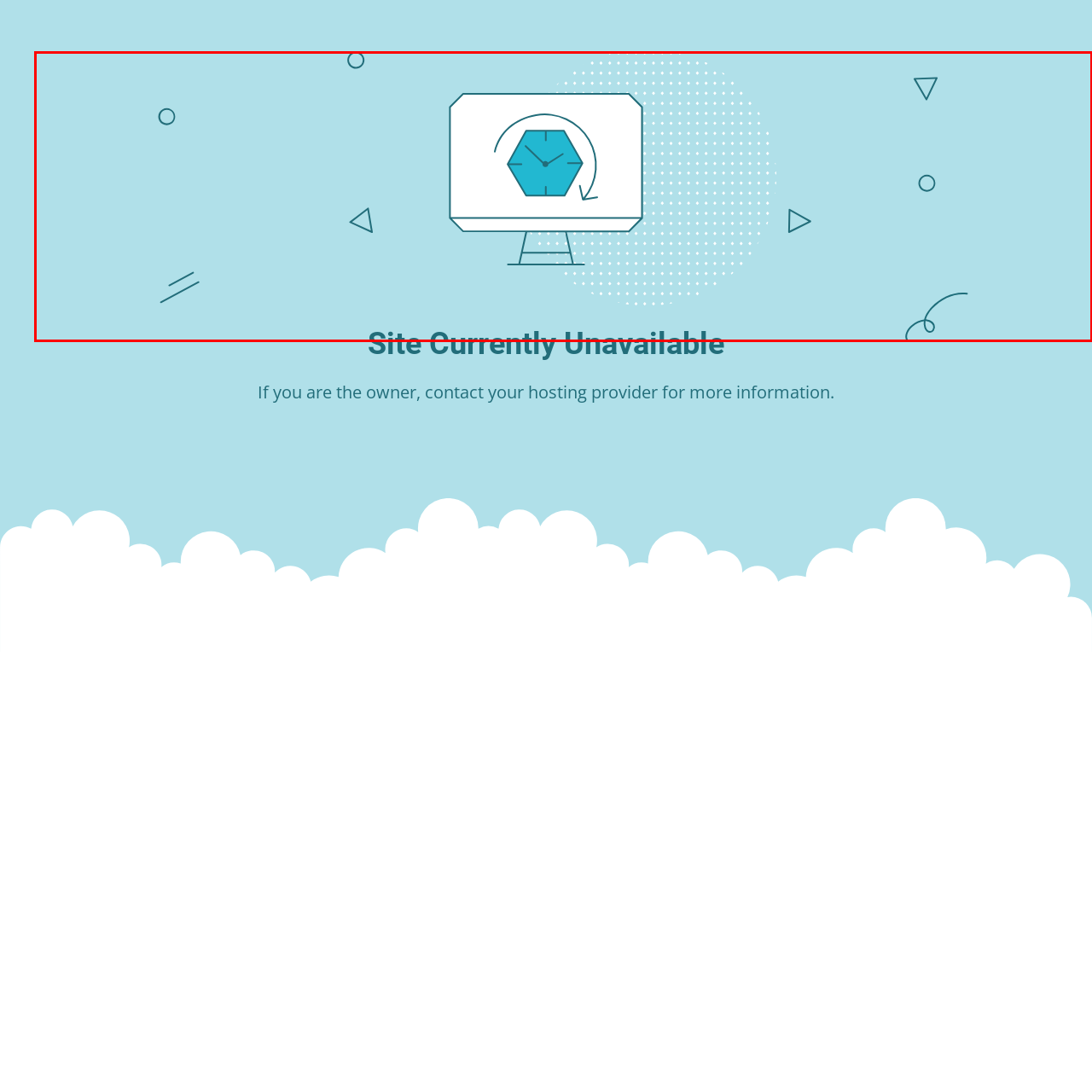Give an in-depth description of the image highlighted with the red boundary.

The image features a modern, minimalistic graphic depicting a computer monitor with a hexagonal clock icon. The clock illustrates a sense of time passing, emphasizing the theme of unavailability or ongoing maintenance. Surrounding the monitor are various geometric shapes, including circles and triangles, adding a playful, abstract touch to the overall design. Below the monitor, a bold caption reads "Site Currently Unavailable," clearly communicating the message to users. The background is a soft blue, providing a calming contrast to the graphic elements while reinforcing the notification's urgency. This visual conveys that access to the site is temporarily disrupted, encouraging users to return later.